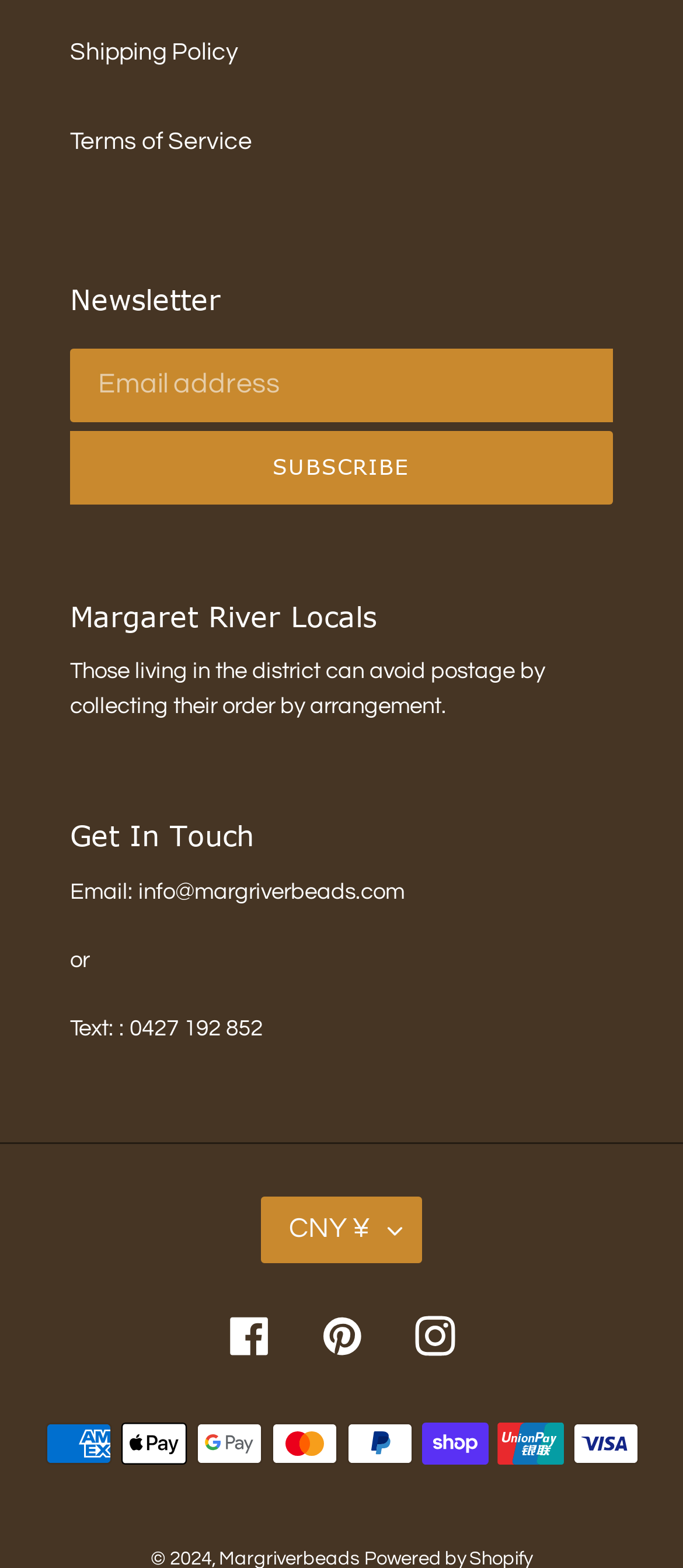Please identify the bounding box coordinates of the element that needs to be clicked to perform the following instruction: "View shipping policy".

[0.103, 0.026, 0.349, 0.041]